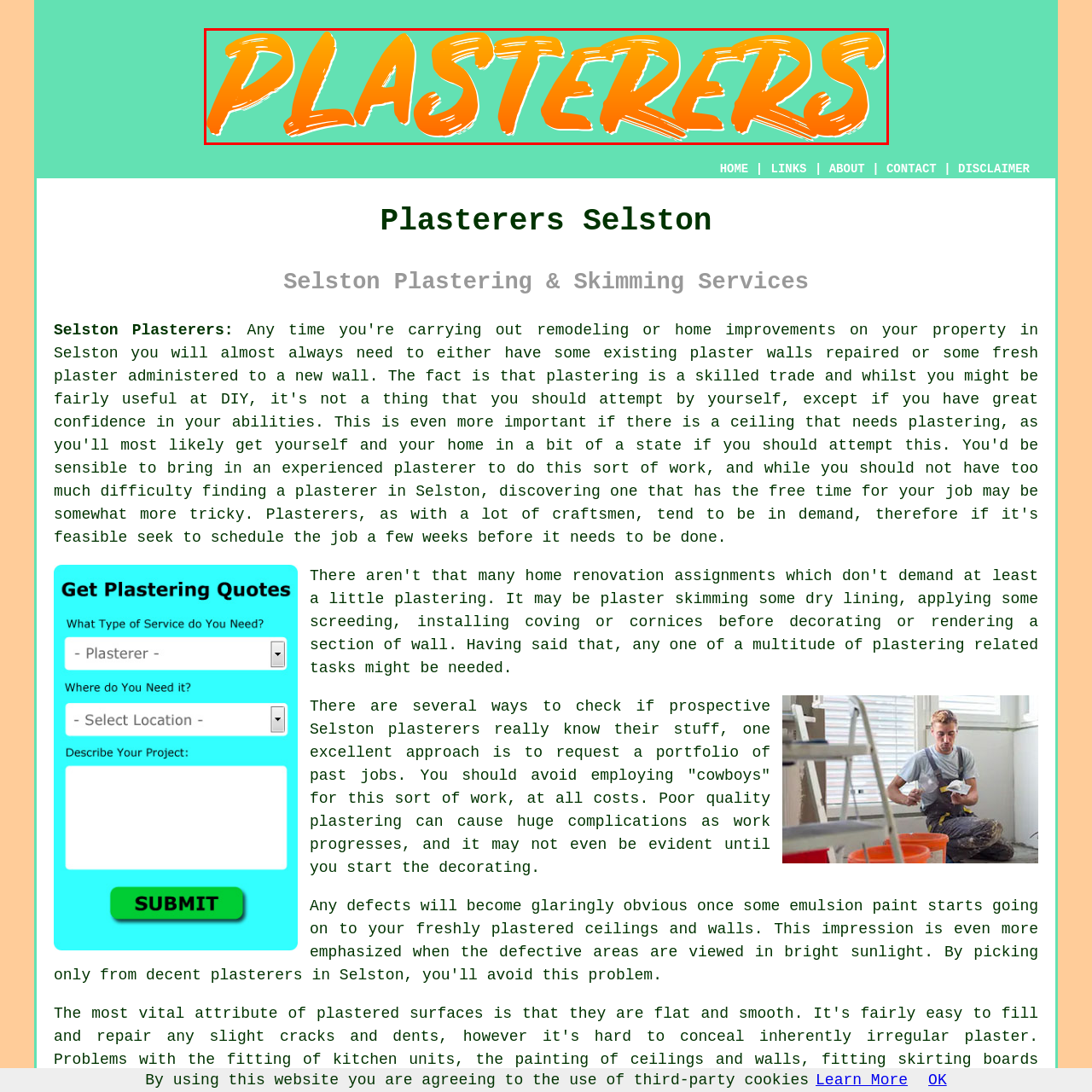Offer a detailed account of what is shown inside the red bounding box.

The image features the bold, stylized text "PLASTERERS" rendered in a vibrant orange hue with a dynamic brush-like effect. Set against a bright turquoise background, the typography captures attention and conveys a sense of creativity and professionalism. This visually striking design is likely intended to represent plastering services offered in Selston, emphasizing the craftsmanship and expertise associated with plasterers in the area. The overall aesthetic suggests energy and skill, inviting viewers to explore the services further.